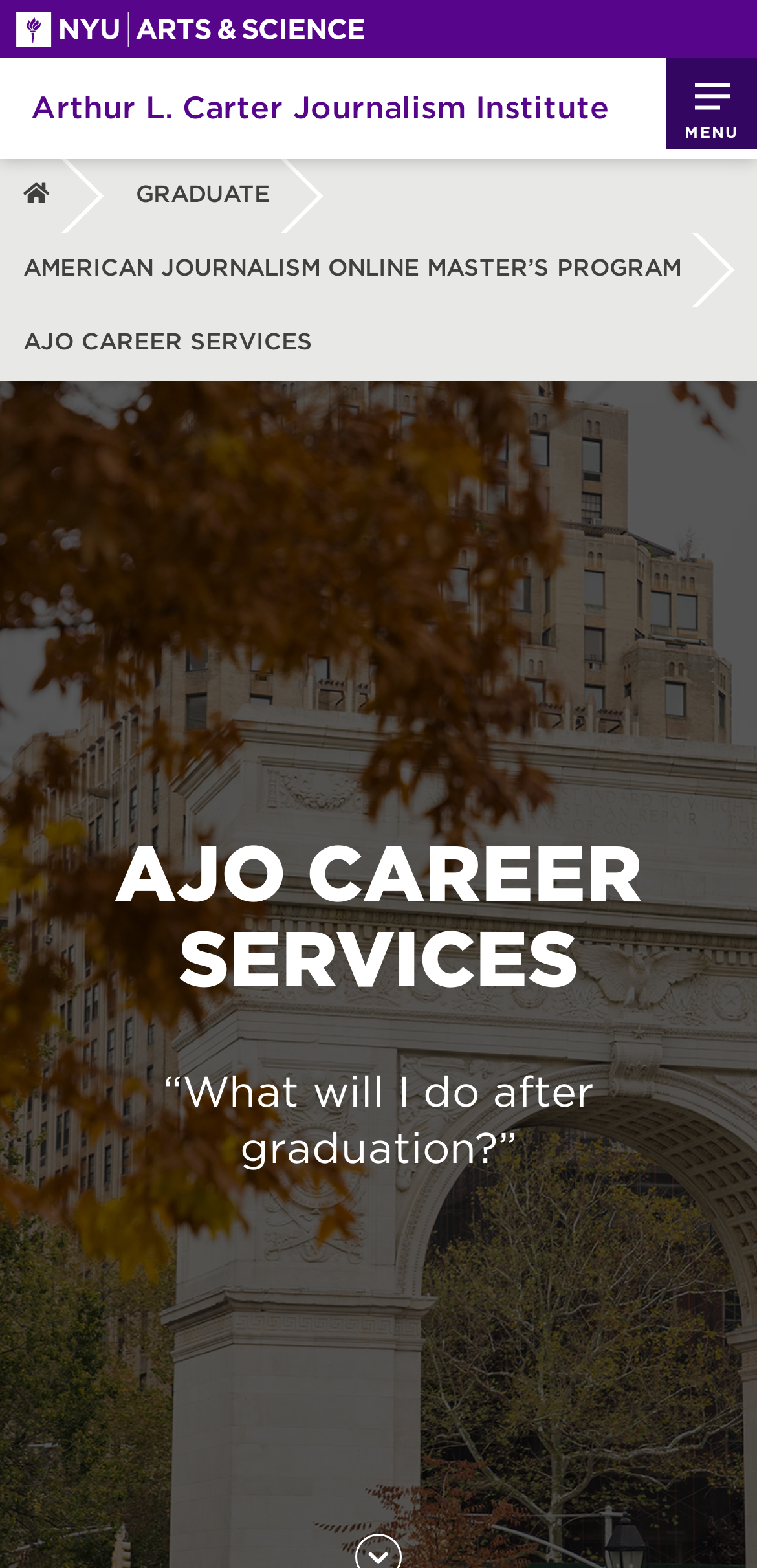Kindly respond to the following question with a single word or a brief phrase: 
How many links are in the top navigation bar?

4